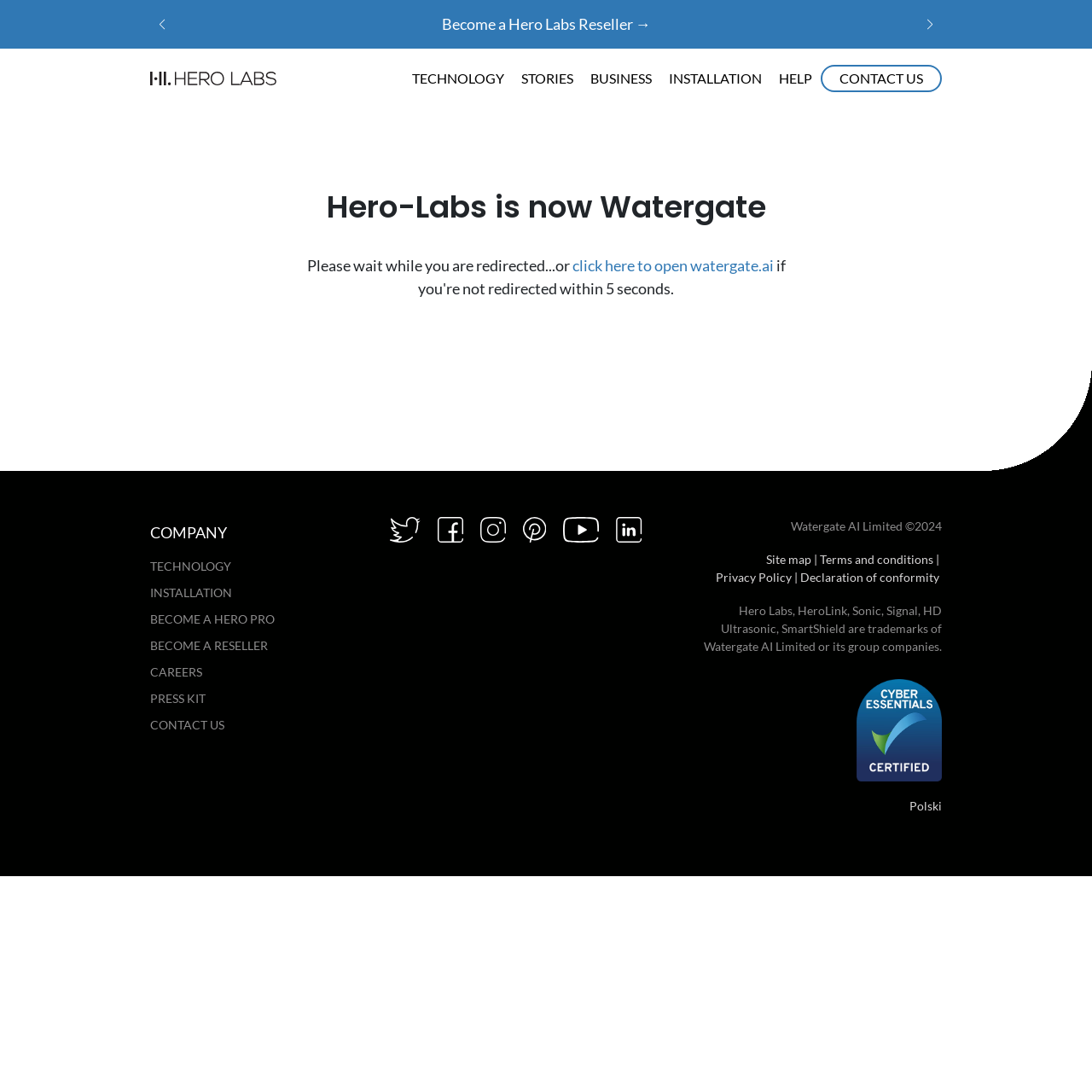Summarize the webpage in an elaborate manner.

The webpage is about Hero-Labs, which is now rebranded as Watergate. At the top, there is a navigation menu with six links: "Become a Hero Labs Reseller →", "Hero Labs", "TECHNOLOGY", "STORIES", "BUSINESS", "INSTALLATION", "HELP", and "CONTACT US". The "Hero Labs" link is accompanied by two small images.

Below the navigation menu, there is a large heading that reads "Hero-Labs is now Watergate". Underneath this heading, there is a message that says "Please wait while you are redirected...or" followed by a link to "click here to open watergate.ai".

At the bottom of the page, there is a footer section that contains two lines of text. The first line reads "Watergate AI Limited ©2024", and the second line lists several trademarks of Watergate AI Limited or its group companies, including Hero Labs, HeroLink, Sonic, Signal, HD Ultrasonic, and SmartShield.